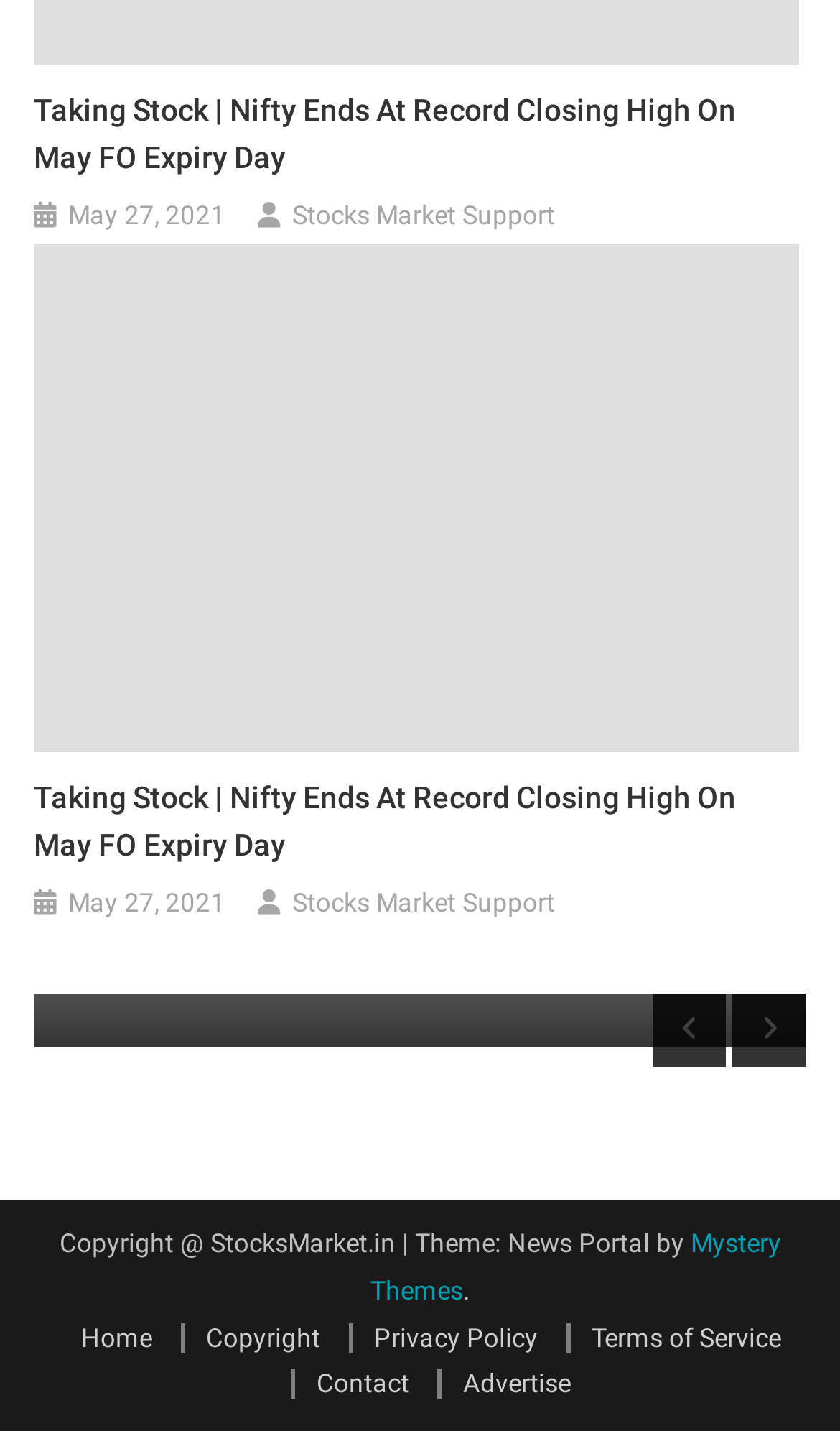Examine the screenshot and answer the question in as much detail as possible: How many links are there in the footer section?

I counted the number of link elements located at the bottom of the webpage, which are 'Home', 'Copyright', 'Privacy Policy', 'Terms of Service', 'Contact', and 'Advertise'.